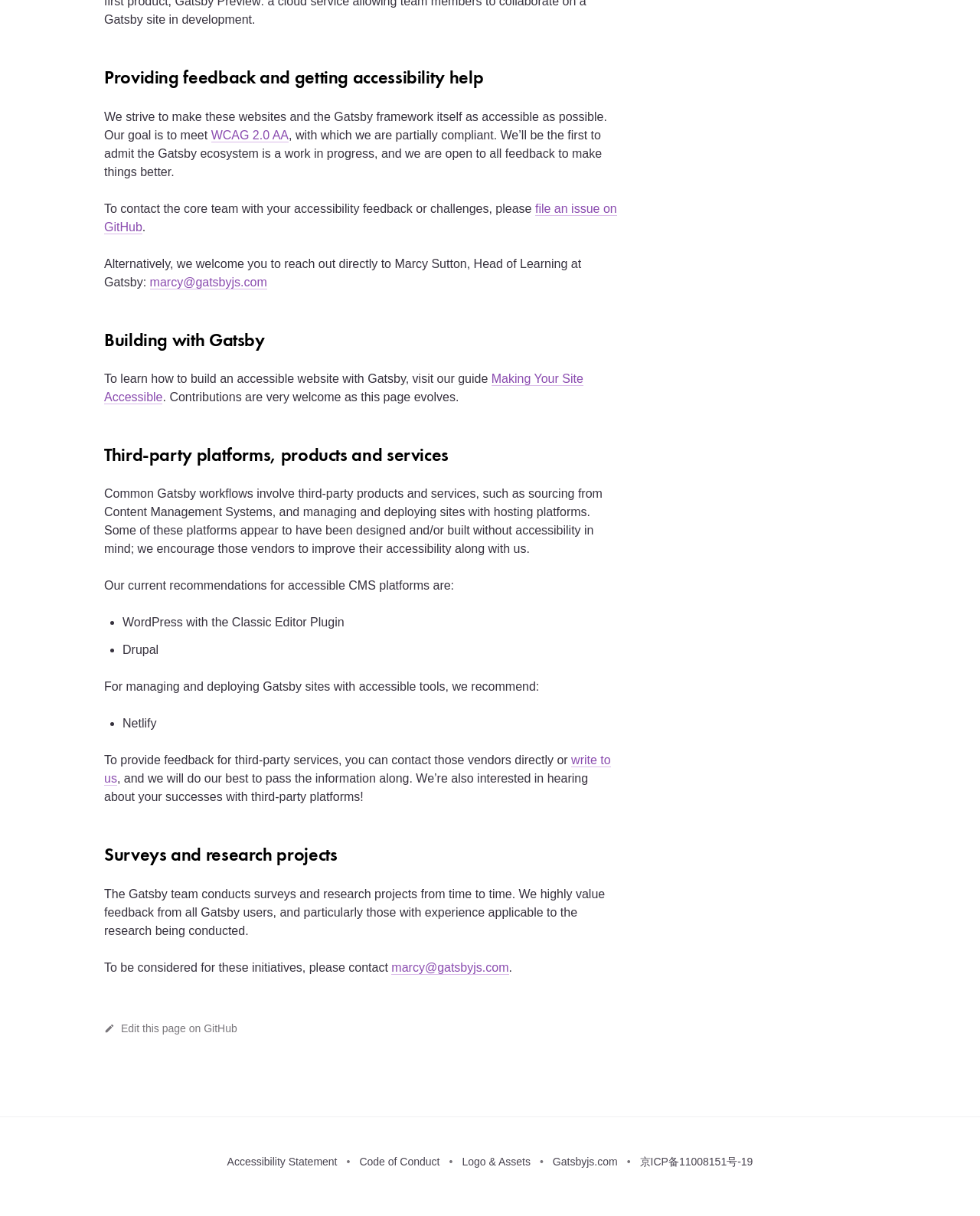Using the webpage screenshot, locate the HTML element that fits the following description and provide its bounding box: "Gatsbyjs.com".

[0.564, 0.95, 0.63, 0.961]